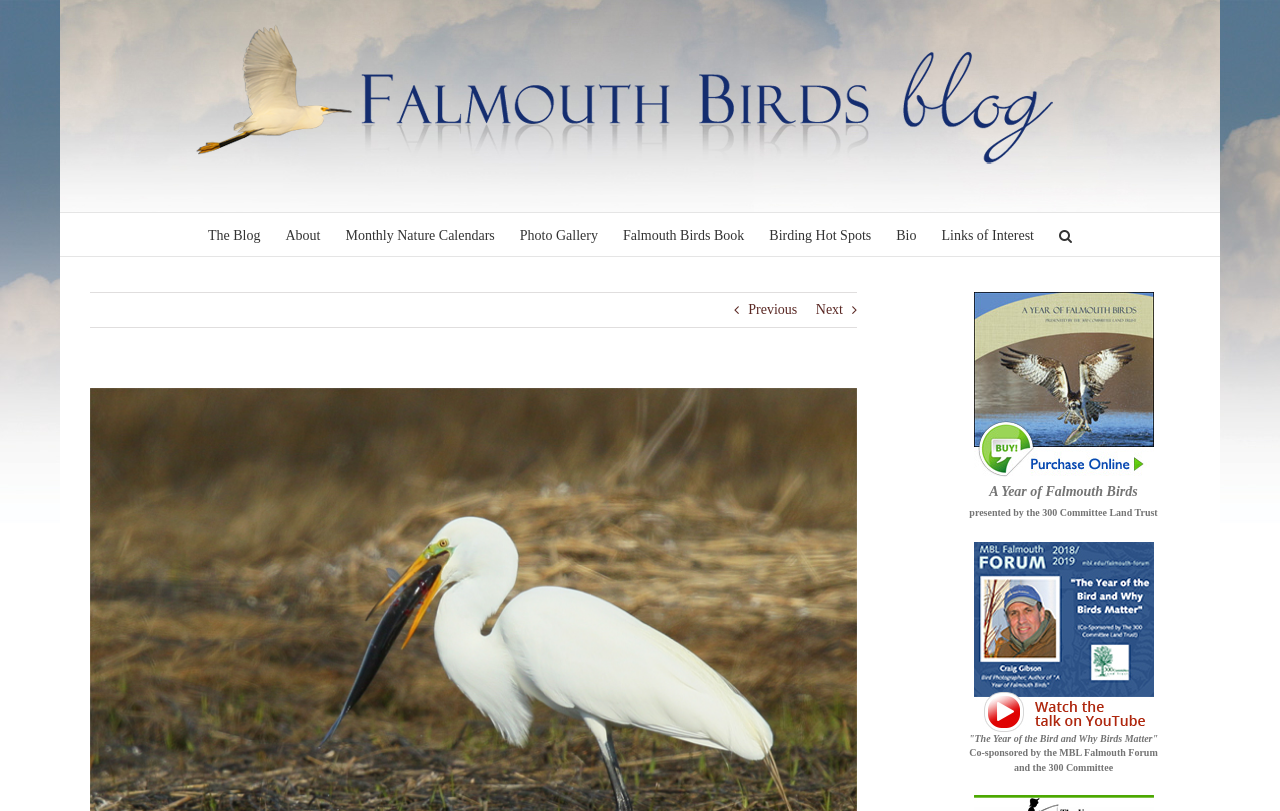Answer the following query concisely with a single word or phrase:
How many navigation links are in the main menu?

9